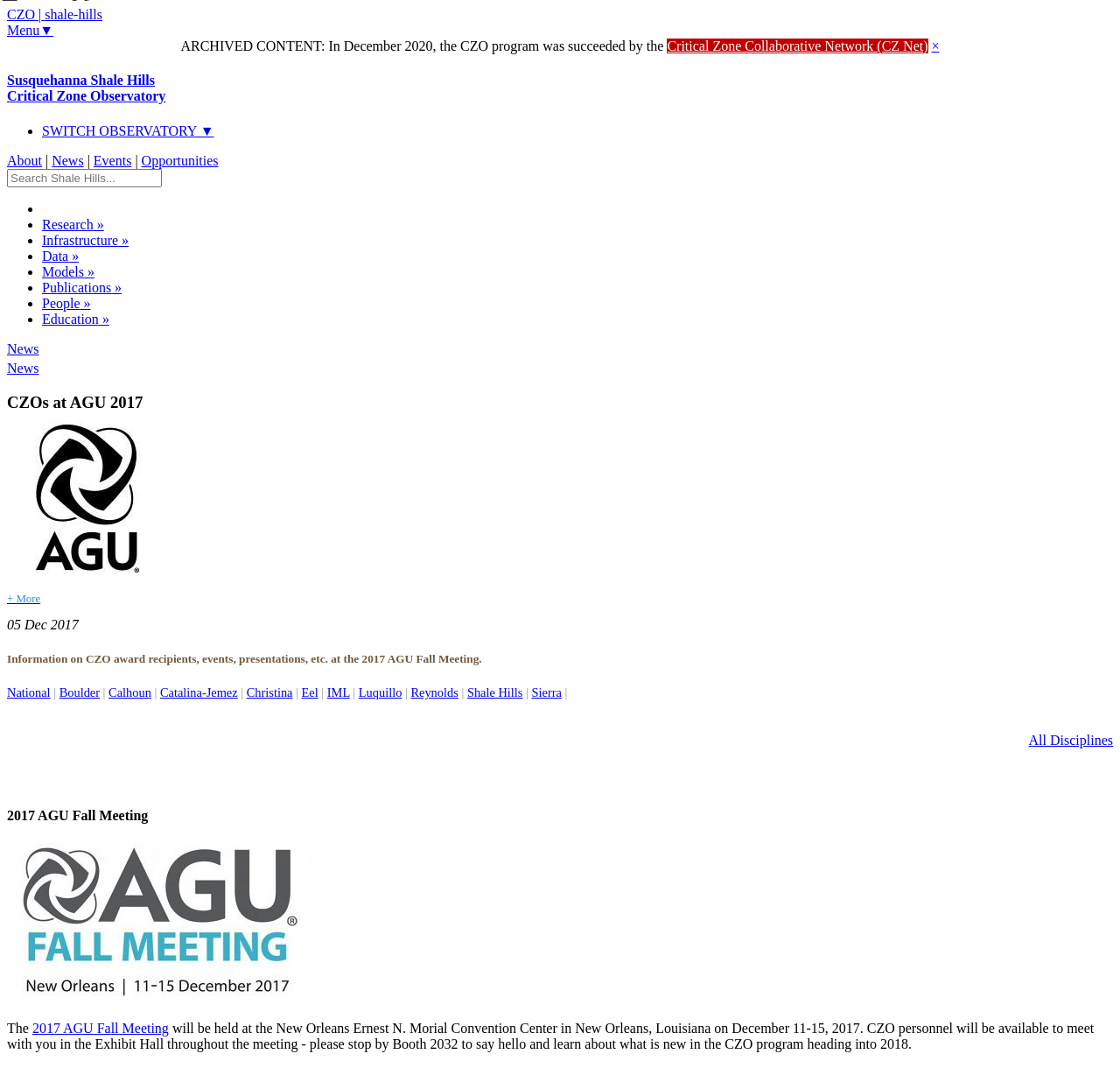Answer the question using only one word or a concise phrase: What is the name of the observatory?

Susquehanna Shale Hills Critical Zone Observatory